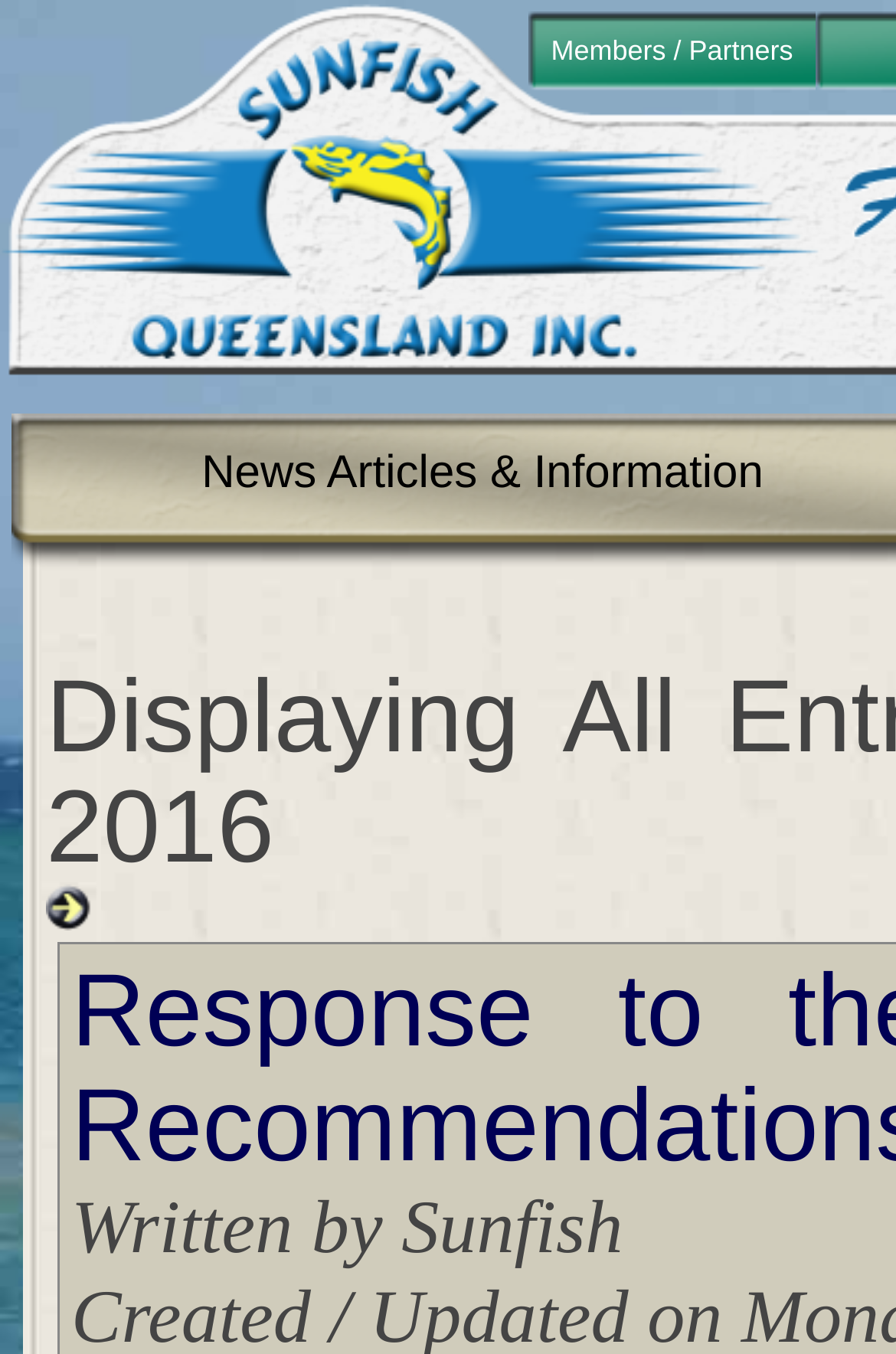Given the description of a UI element: "Members / Partners", identify the bounding box coordinates of the matching element in the webpage screenshot.

[0.59, 0.008, 0.91, 0.076]